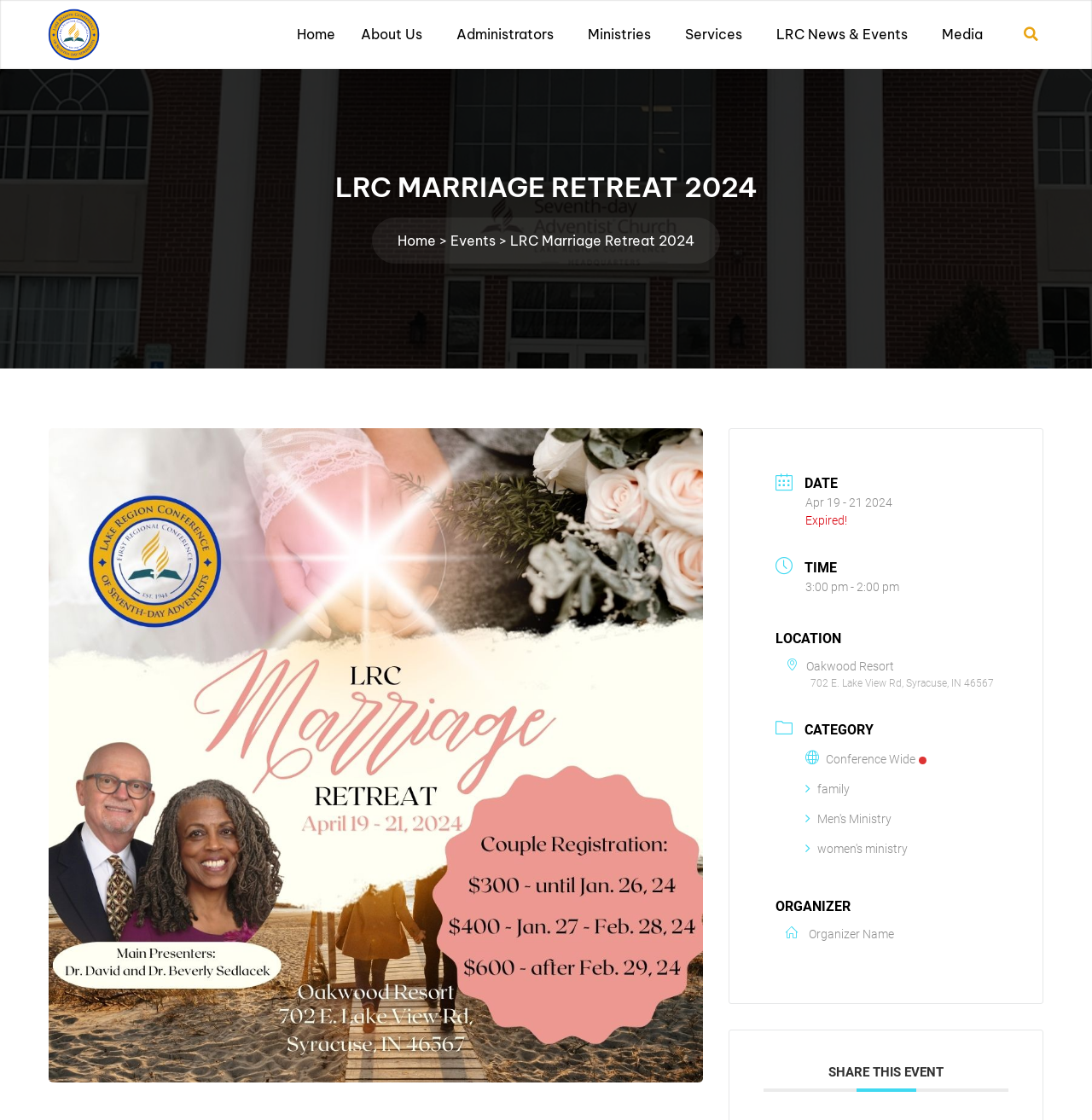Locate the primary headline on the webpage and provide its text.

LRC Marriage Retreat 2024